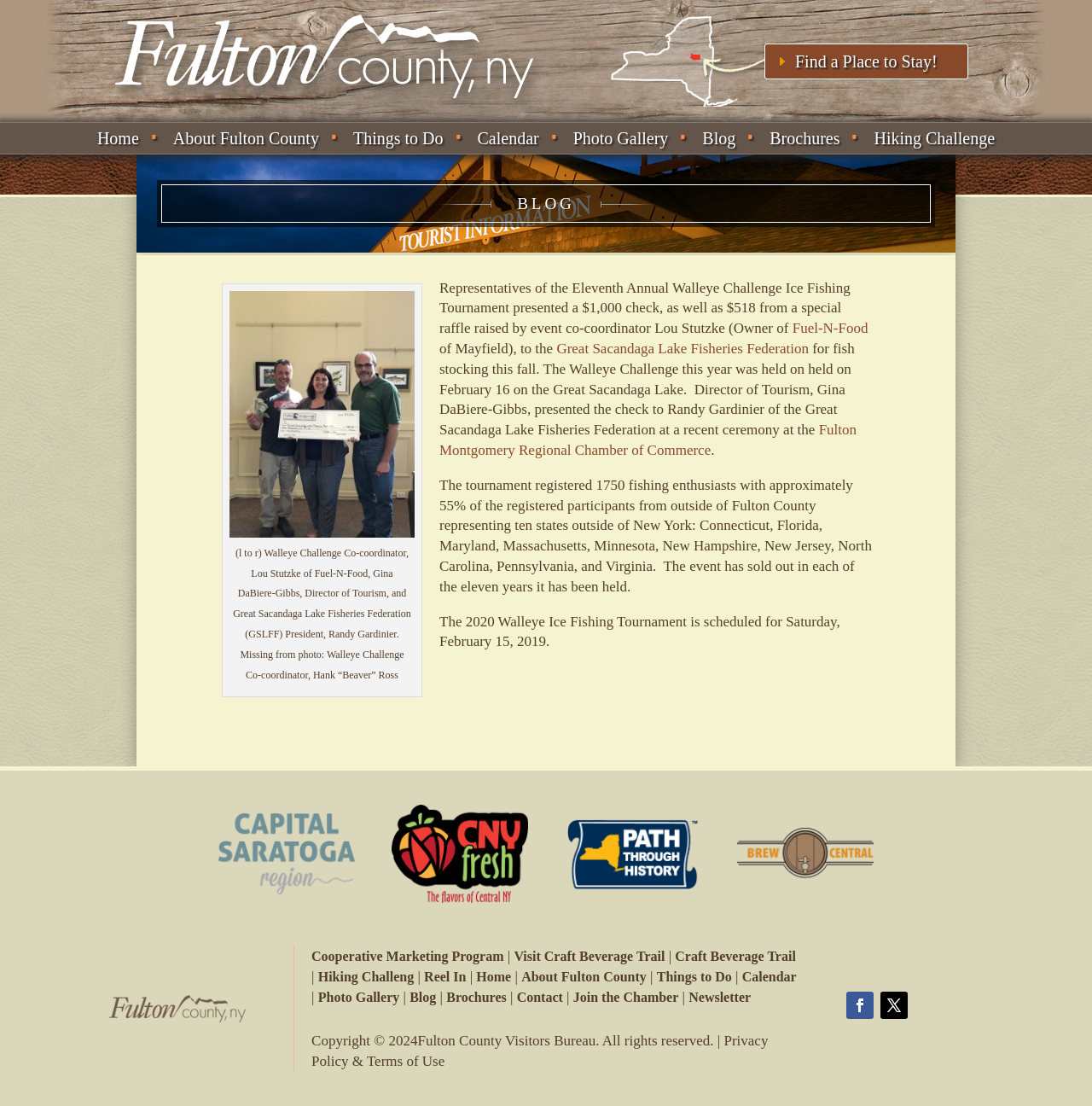Please specify the bounding box coordinates for the clickable region that will help you carry out the instruction: "Read the blog".

[0.152, 0.172, 0.848, 0.197]